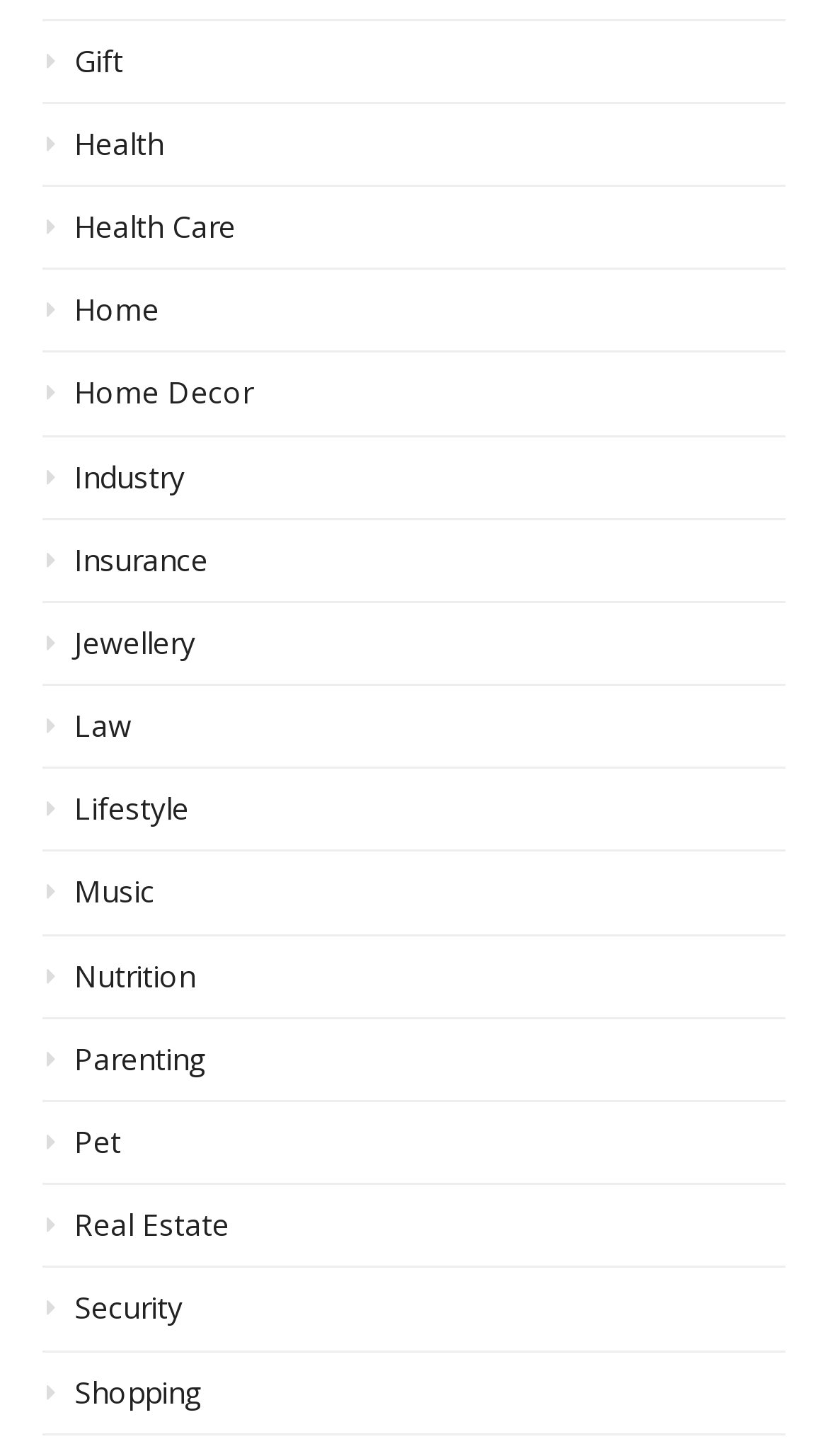Find and provide the bounding box coordinates for the UI element described here: "Health". The coordinates should be given as four float numbers between 0 and 1: [left, top, right, bottom].

[0.051, 0.086, 0.949, 0.128]